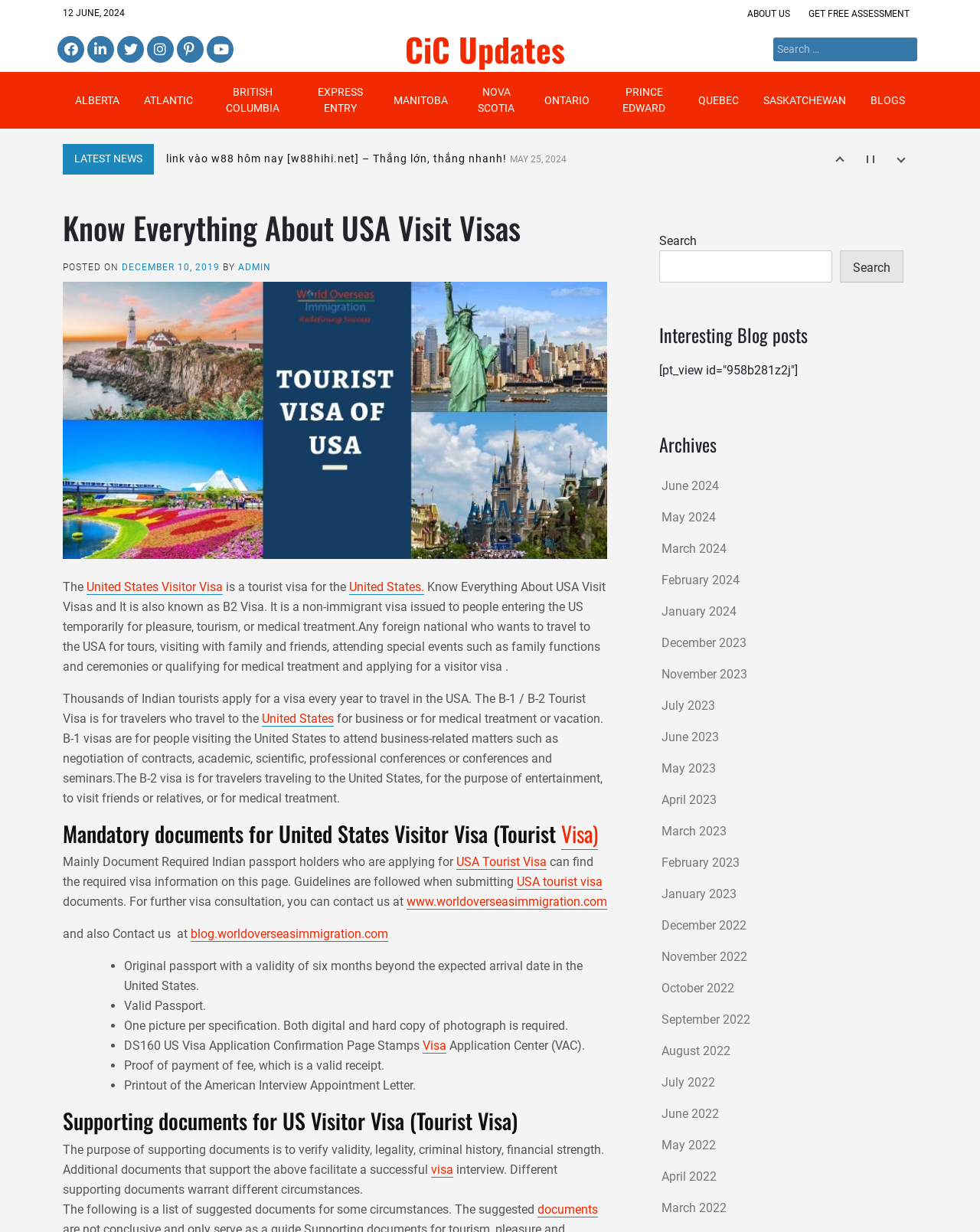Provide the text content of the webpage's main heading.

Know Everything About USA Visit Visas